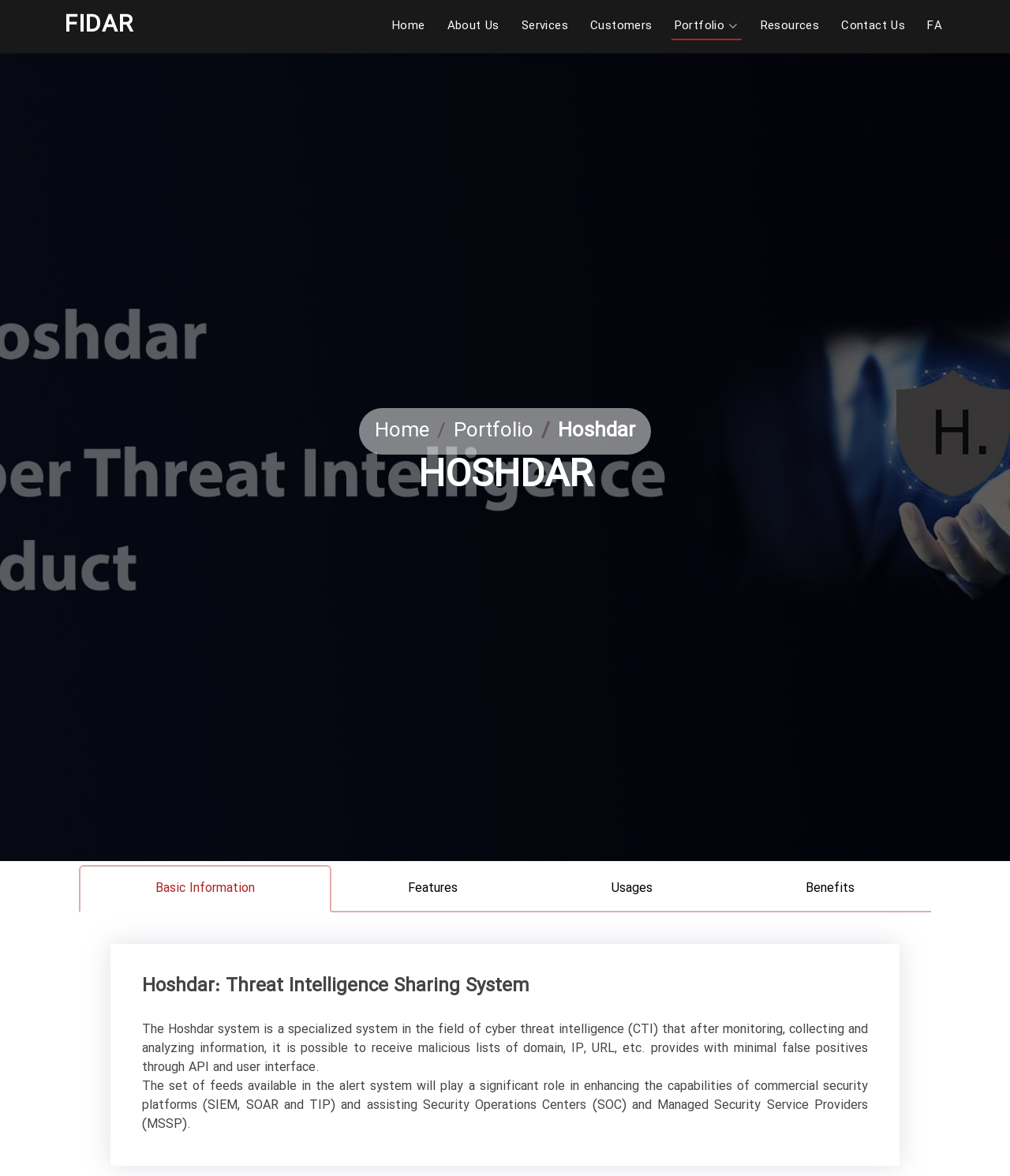What is the name of the system?
From the image, respond using a single word or phrase.

Hoshdar